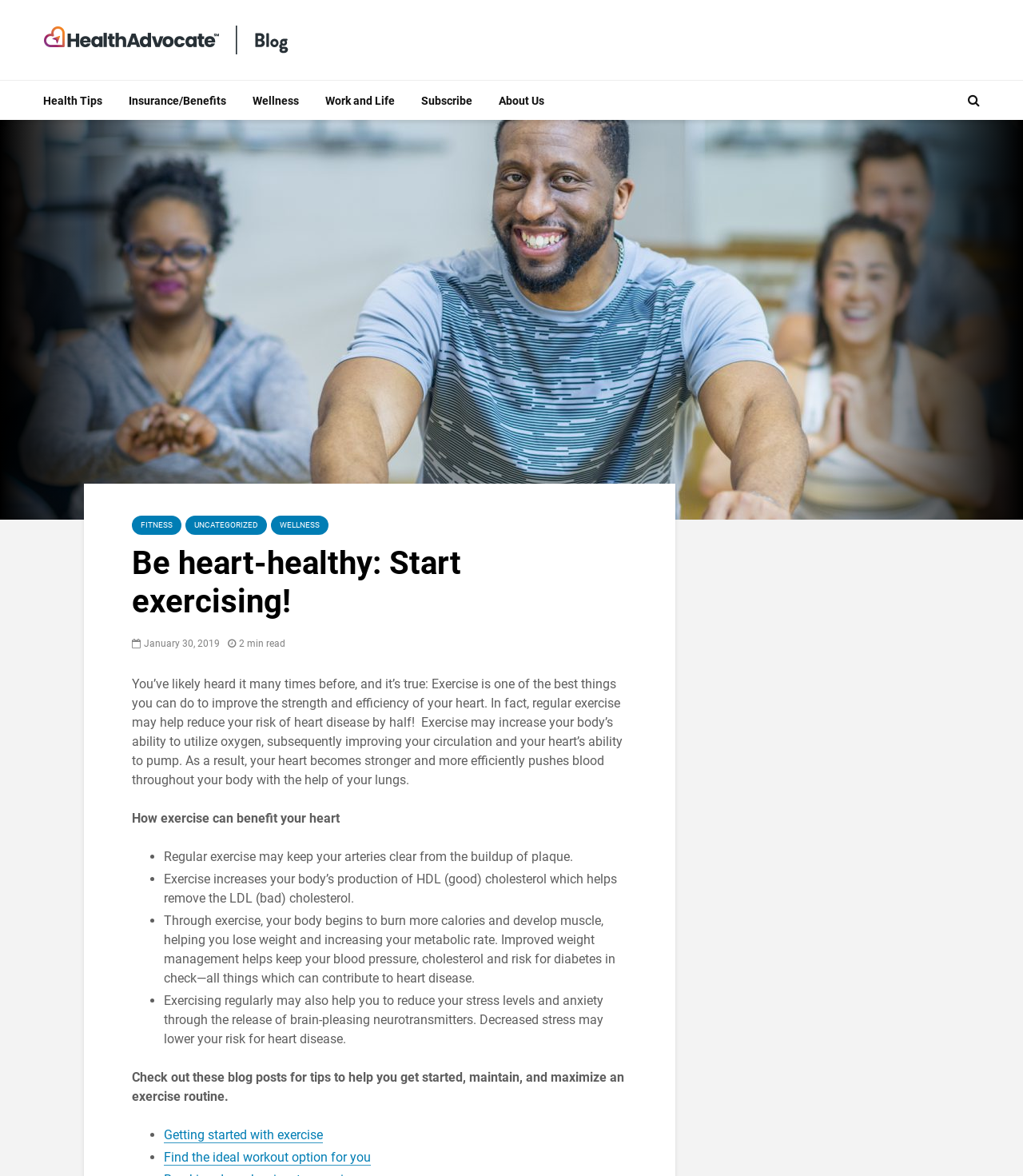Determine the bounding box coordinates of the clickable region to execute the instruction: "View the 'Wellness' category". The coordinates should be four float numbers between 0 and 1, denoted as [left, top, right, bottom].

[0.235, 0.069, 0.304, 0.103]